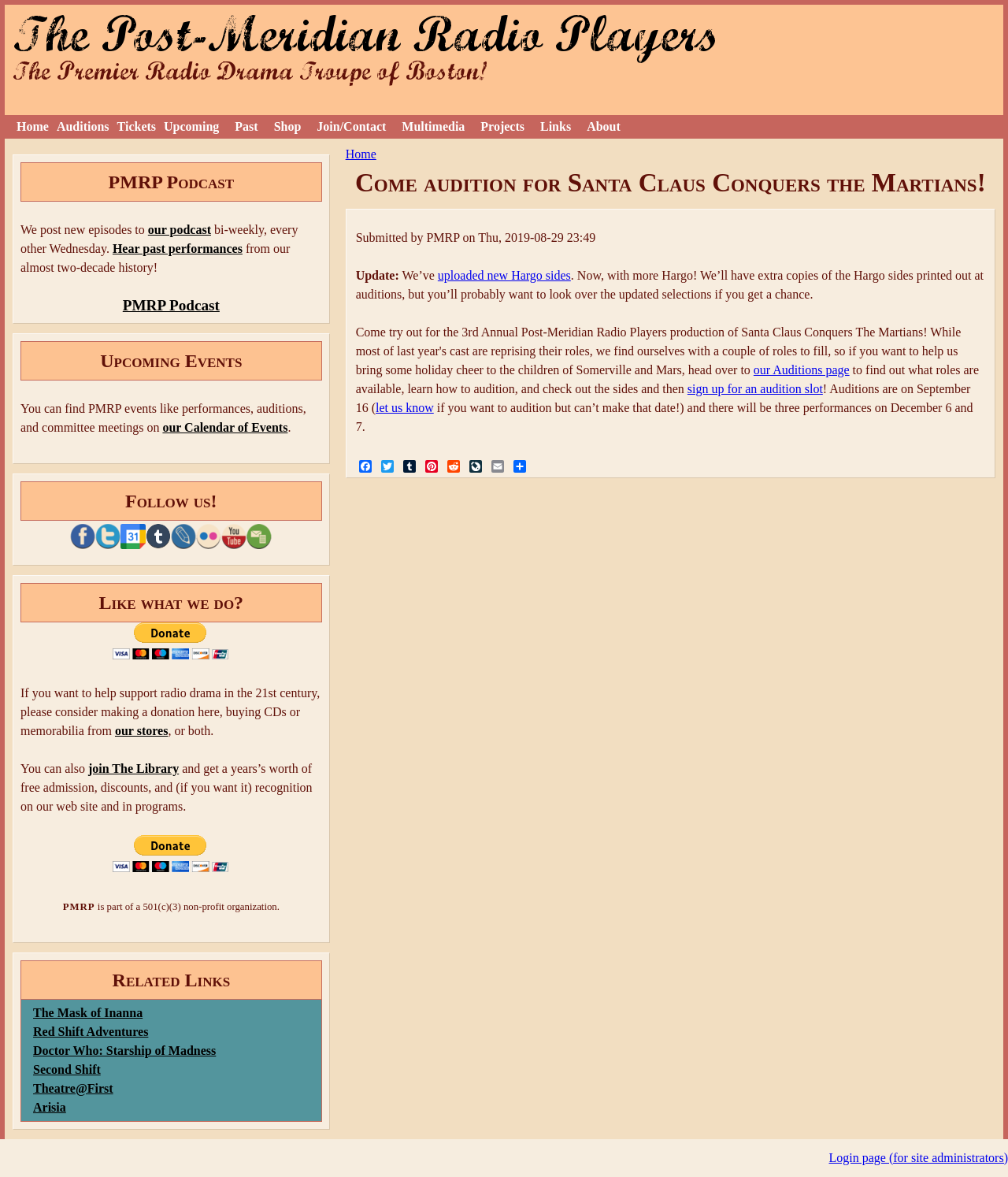Based on the element description Read Us 24x7, identify the bounding box coordinates for the UI element. The coordinates should be in the format (top-left x, top-left y, bottom-right x, bottom-right y) and within the 0 to 1 range.

None